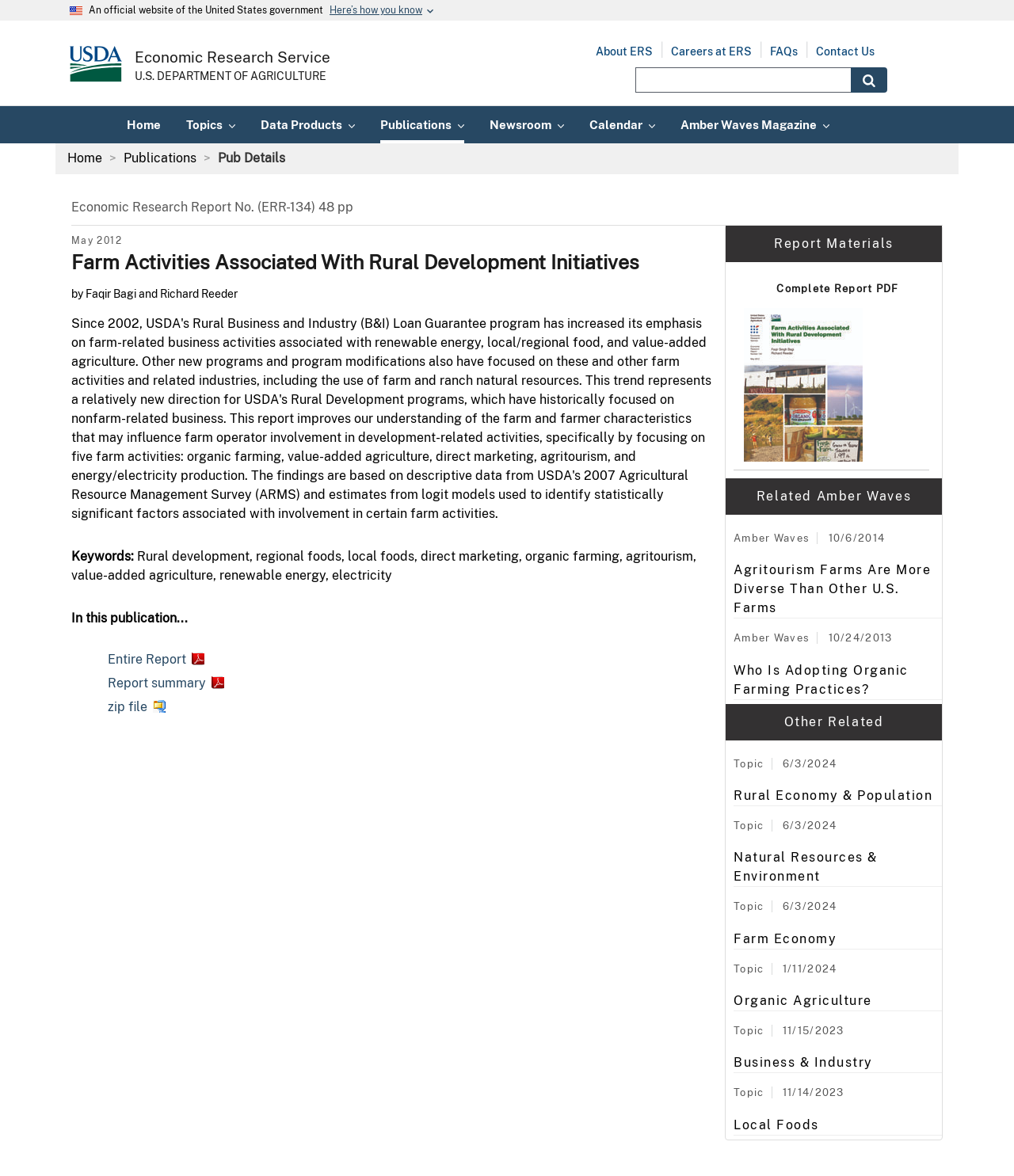Provide your answer to the question using just one word or phrase: What is the format of the entire report?

PDF